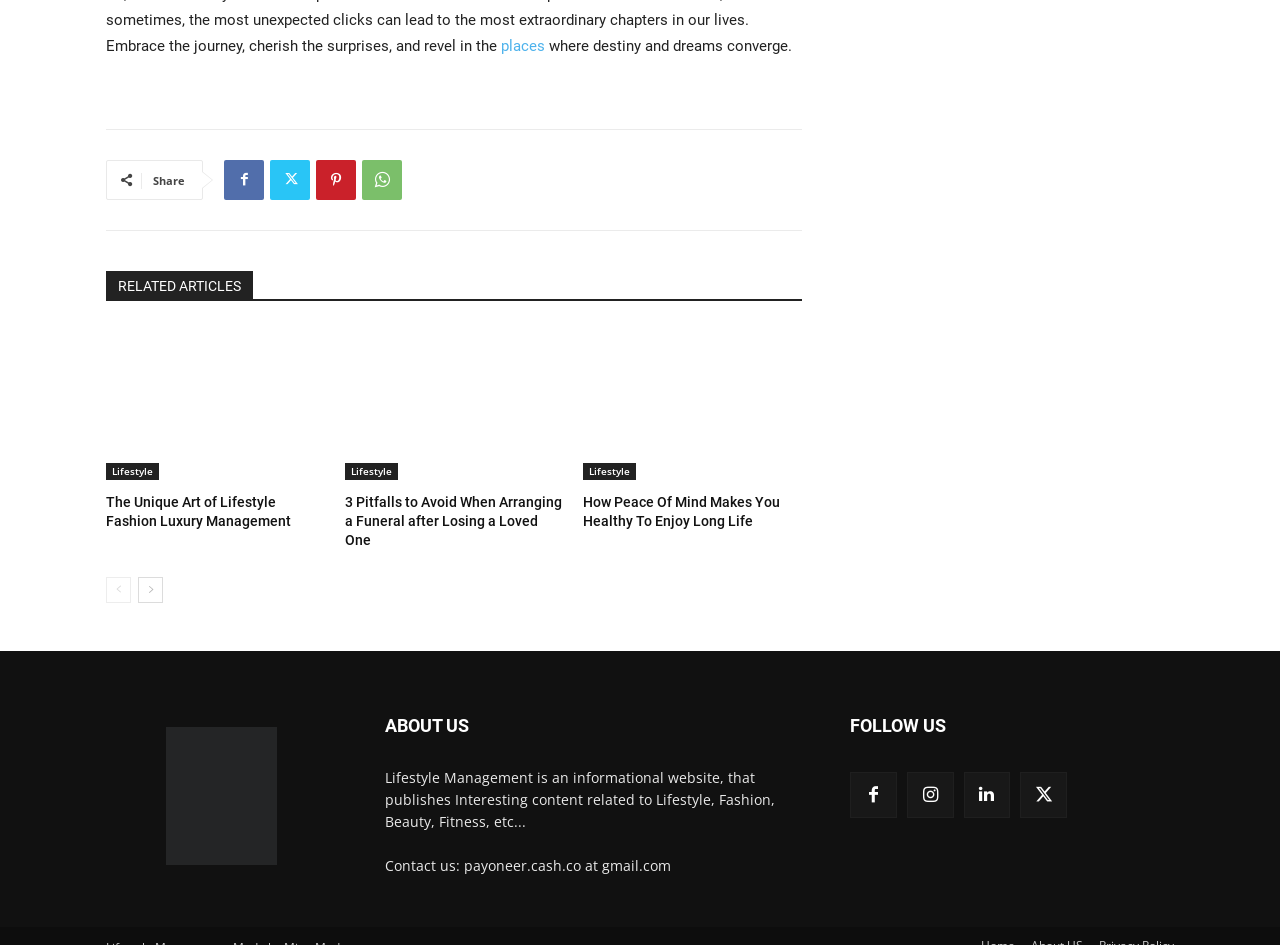Kindly determine the bounding box coordinates for the area that needs to be clicked to execute this instruction: "Go to the next page".

[0.108, 0.588, 0.127, 0.615]